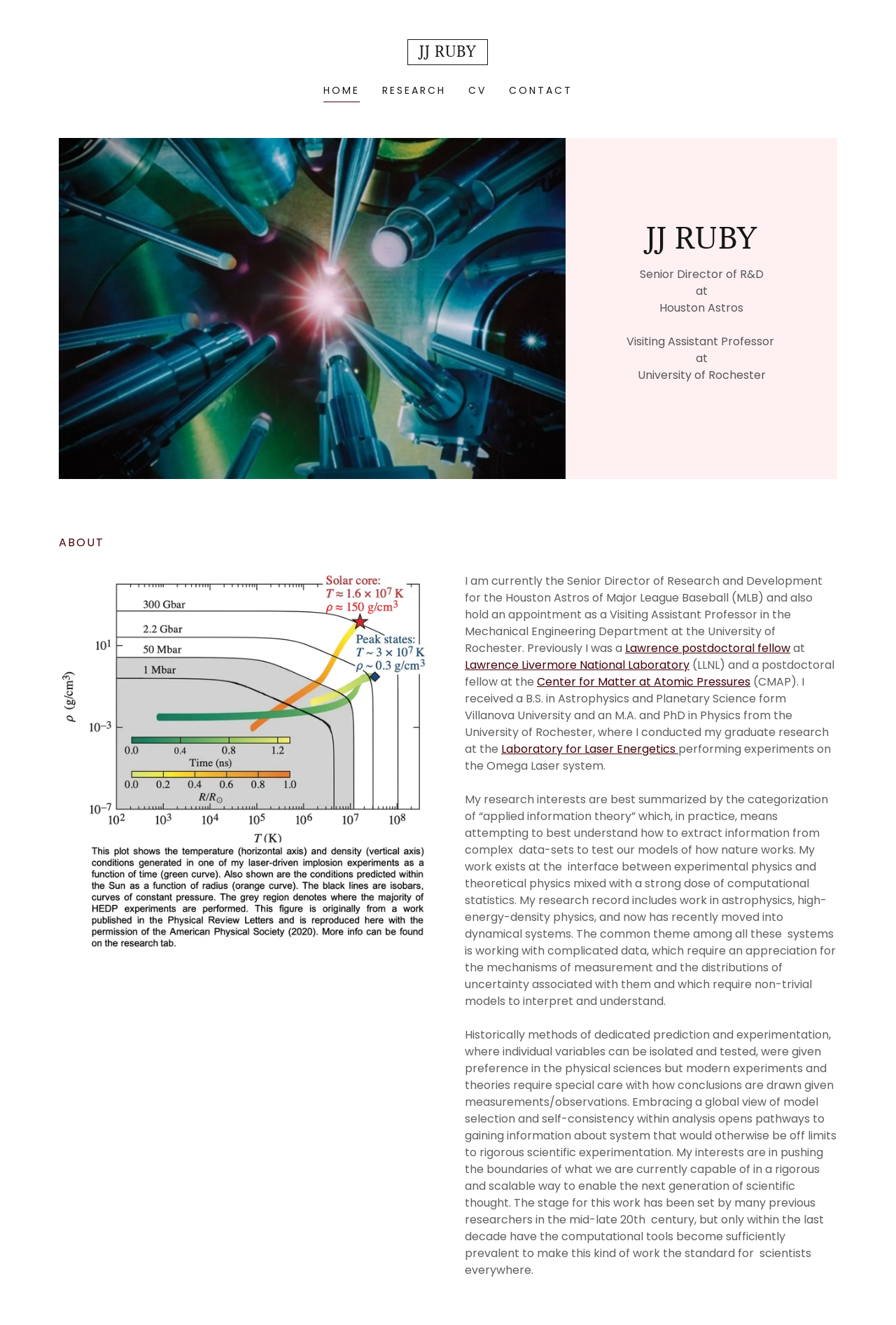What is the current job title of JJ RUBY?
Refer to the image and offer an in-depth and detailed answer to the question.

I found the answer by looking at the static text elements on the webpage, specifically the one that says 'Senior Director of R&D' which is located below the heading 'JJ RUBY'.